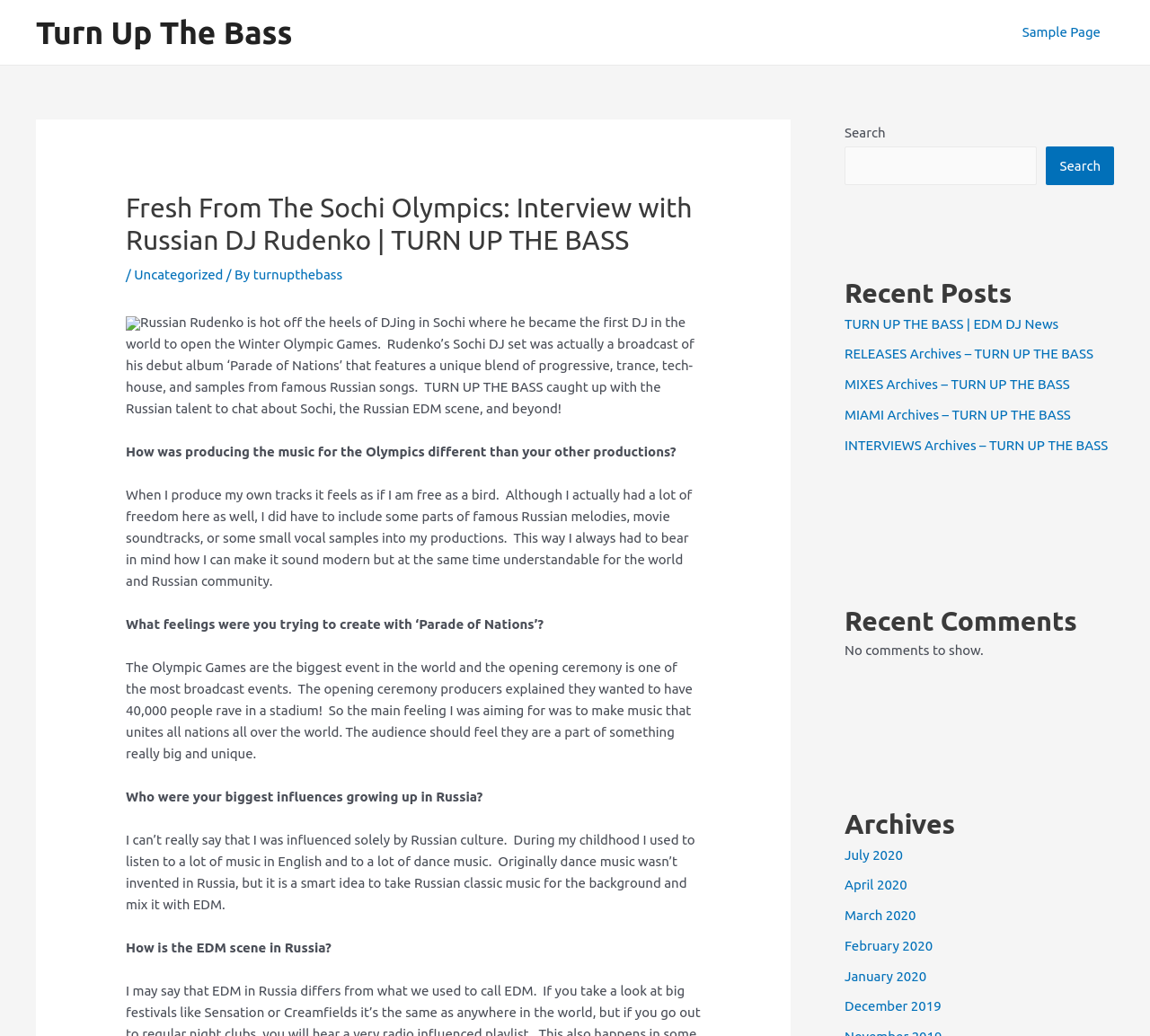What is the name of the album Rudenko debuted at the Winter Olympic Games?
Could you give a comprehensive explanation in response to this question?

The text 'Rudenko’s Sochi DJ set was actually a broadcast of his debut album ‘Parade of Nations’...' indicates that the album Rudenko debuted at the Winter Olympic Games is 'Parade of Nations'.